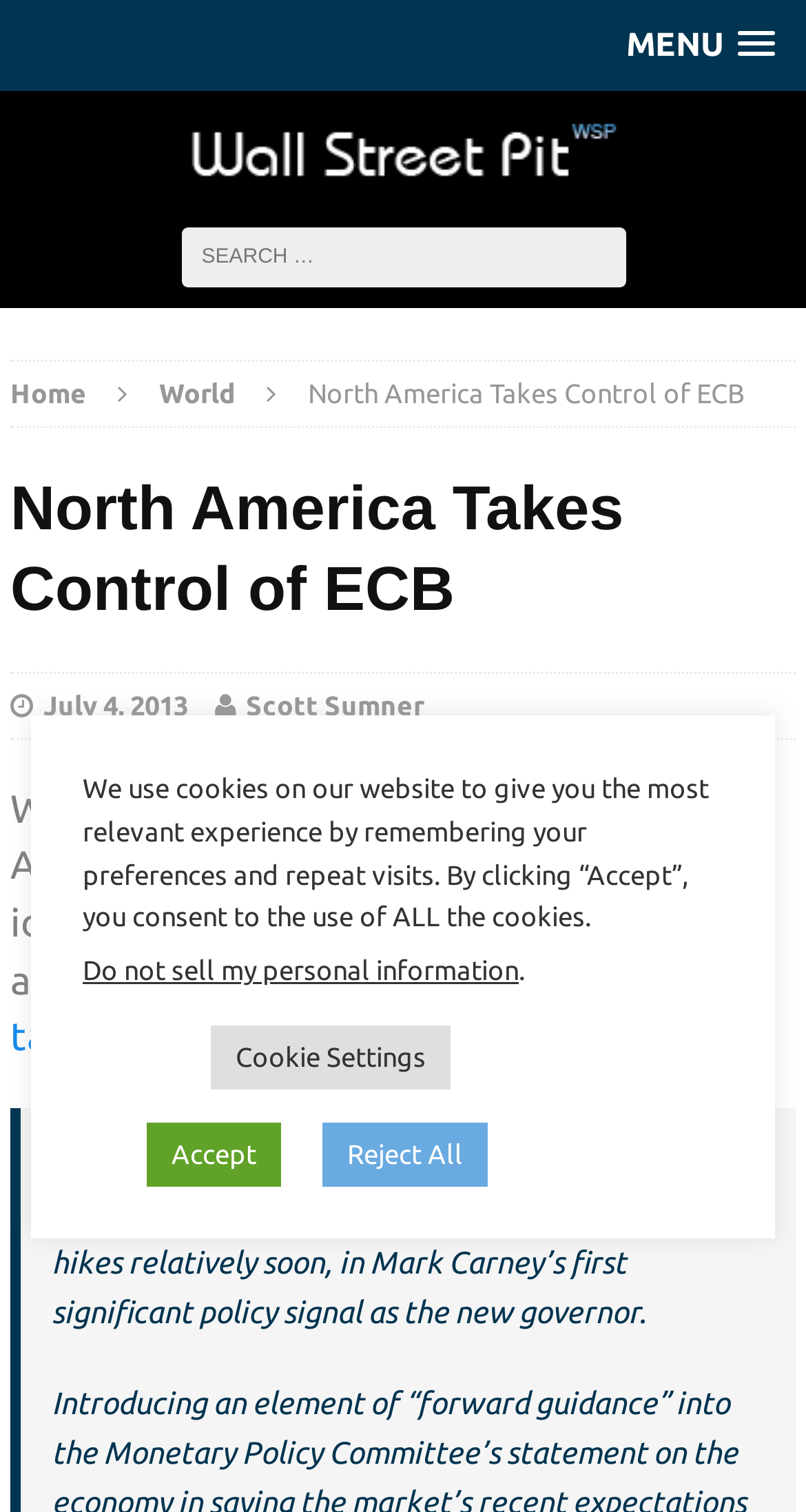Specify the bounding box coordinates for the region that must be clicked to perform the given instruction: "Check out News".

None